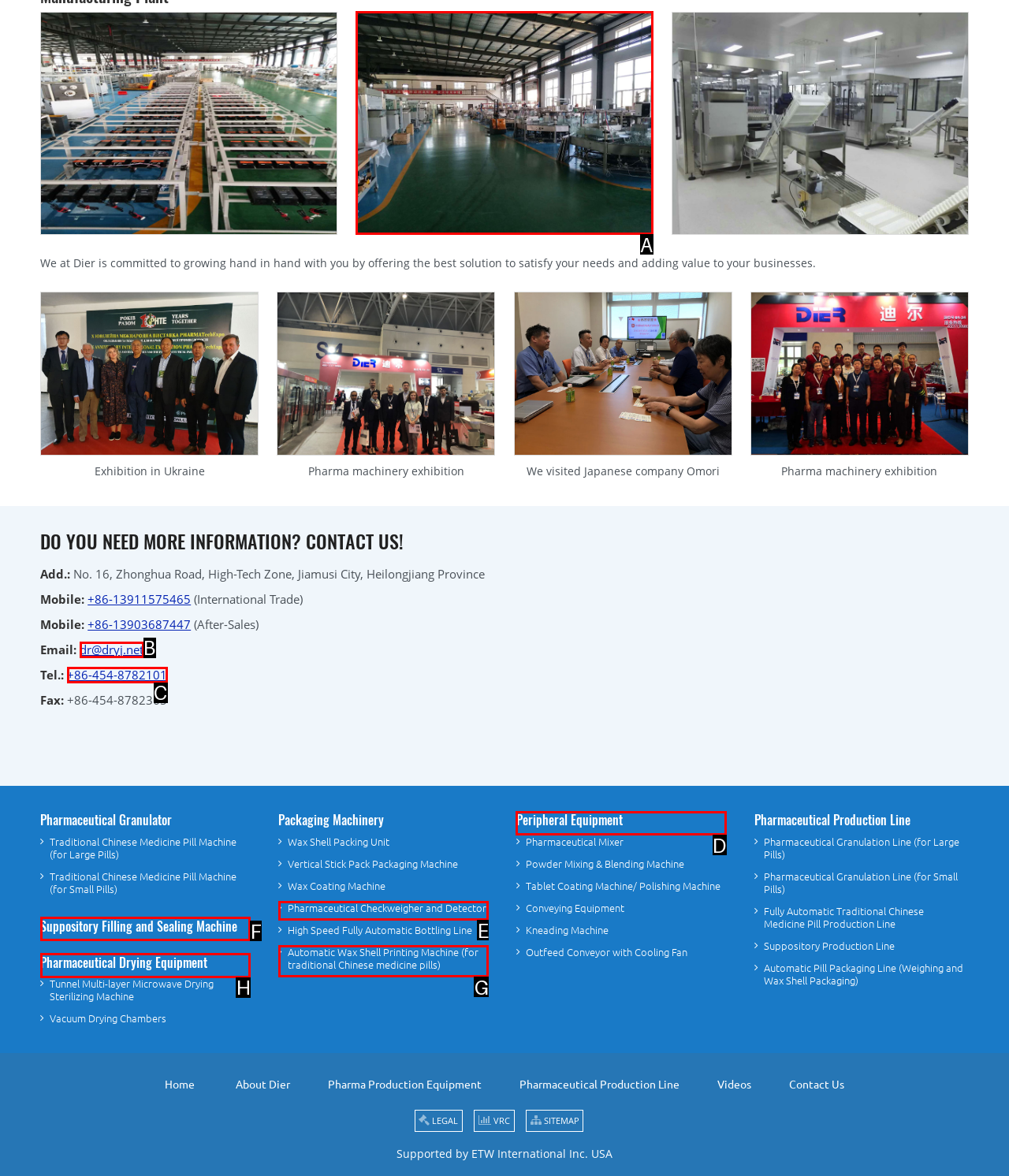Identify the option that corresponds to the description: Pharmaceutical Checkweigher and Detector 
Provide the letter of the matching option from the available choices directly.

E